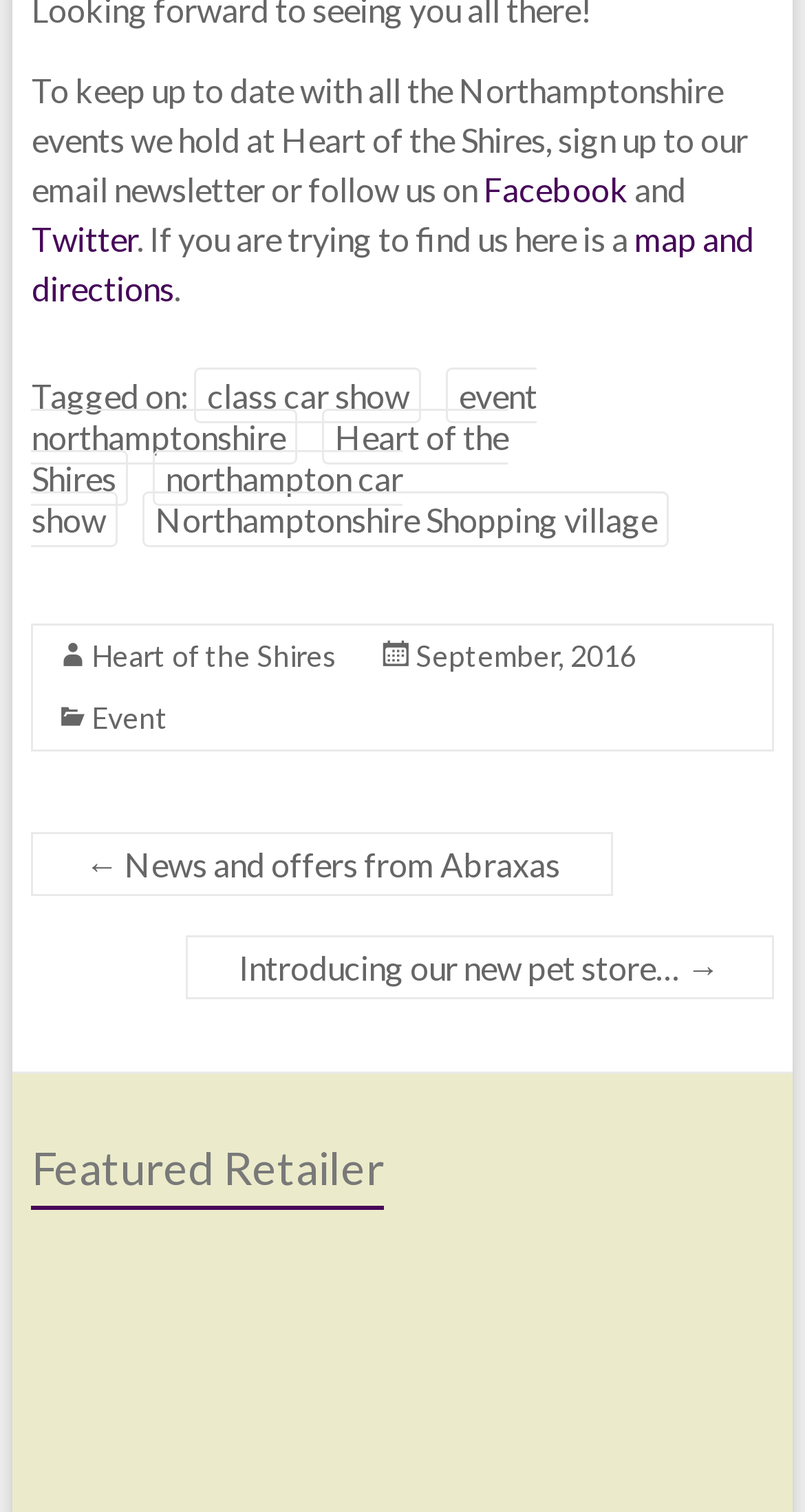Find the bounding box coordinates of the element's region that should be clicked in order to follow the given instruction: "Read about the class car show event". The coordinates should consist of four float numbers between 0 and 1, i.e., [left, top, right, bottom].

[0.242, 0.243, 0.524, 0.28]